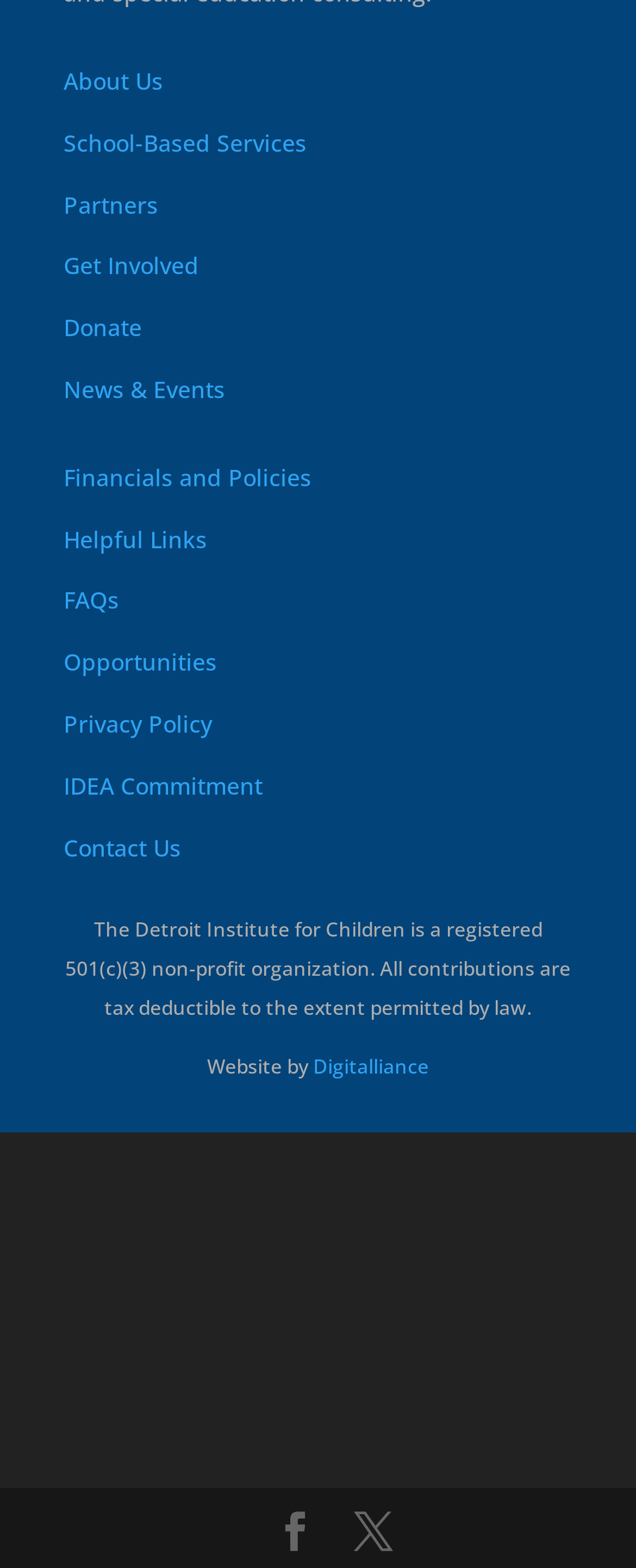Find and specify the bounding box coordinates that correspond to the clickable region for the instruction: "contact us".

[0.1, 0.53, 0.285, 0.55]